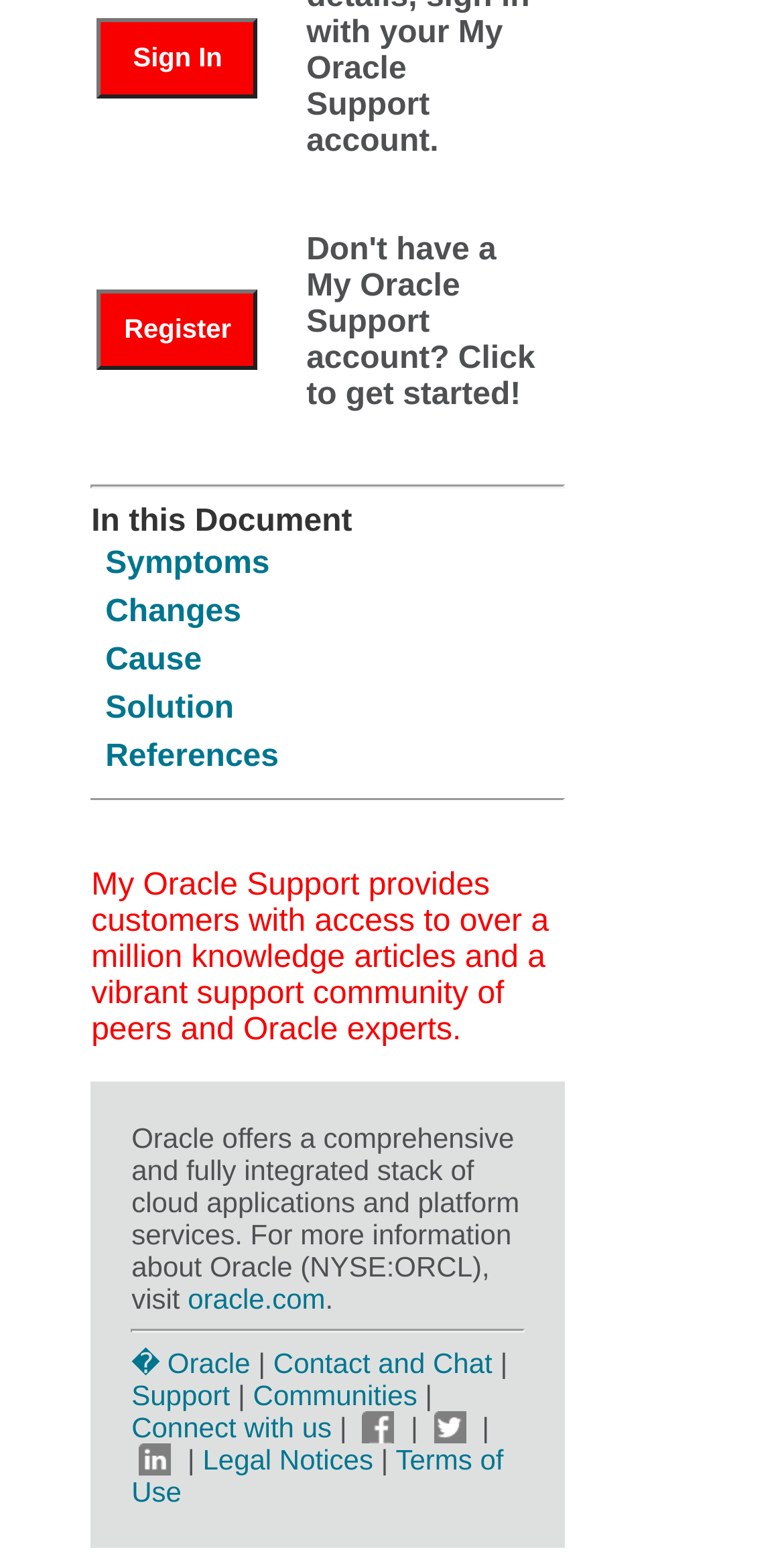Please identify the bounding box coordinates of the area that needs to be clicked to follow this instruction: "Sign in to your account".

[0.124, 0.011, 0.329, 0.062]